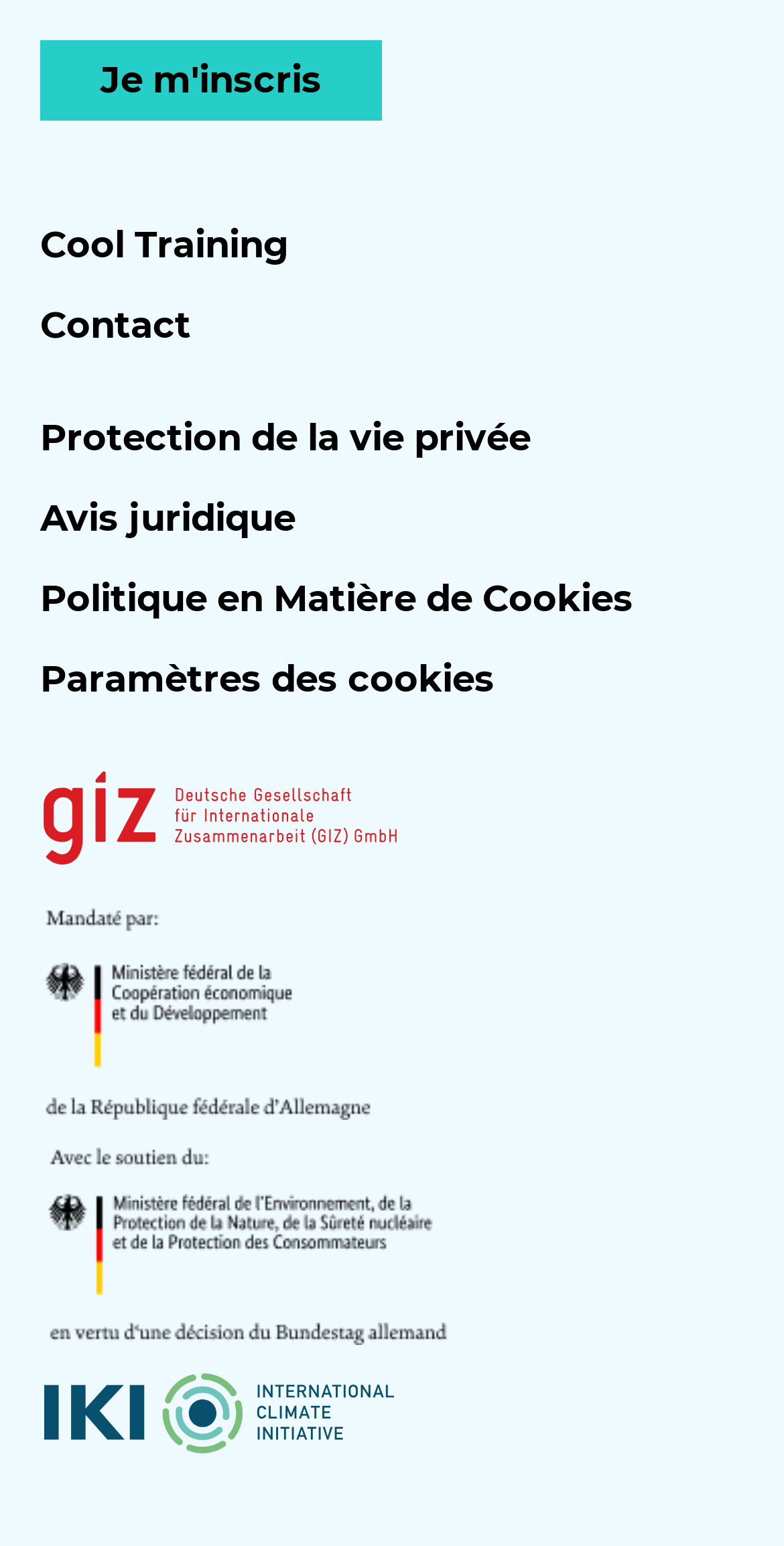How many links are there in the second navigation section?
Based on the image, give a one-word or short phrase answer.

4